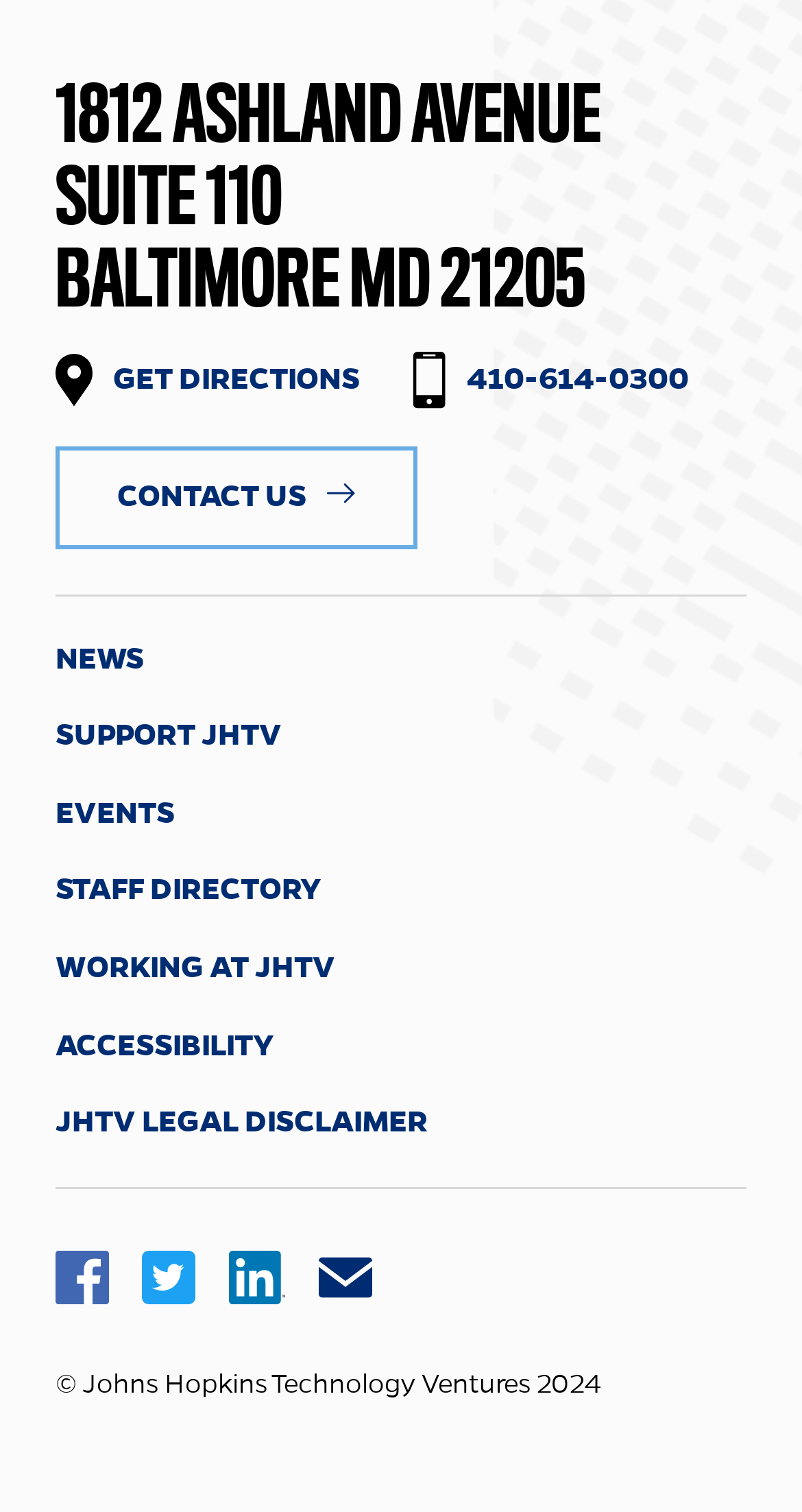Use a single word or phrase to respond to the question:
What is the footer navigation section of the webpage?

NEWS, SUPPORT JHTV, EVENTS, STAFF DIRECTORY, WORKING AT JHTV, ACCESSIBILITY, JHTV LEGAL DISCLAIMER